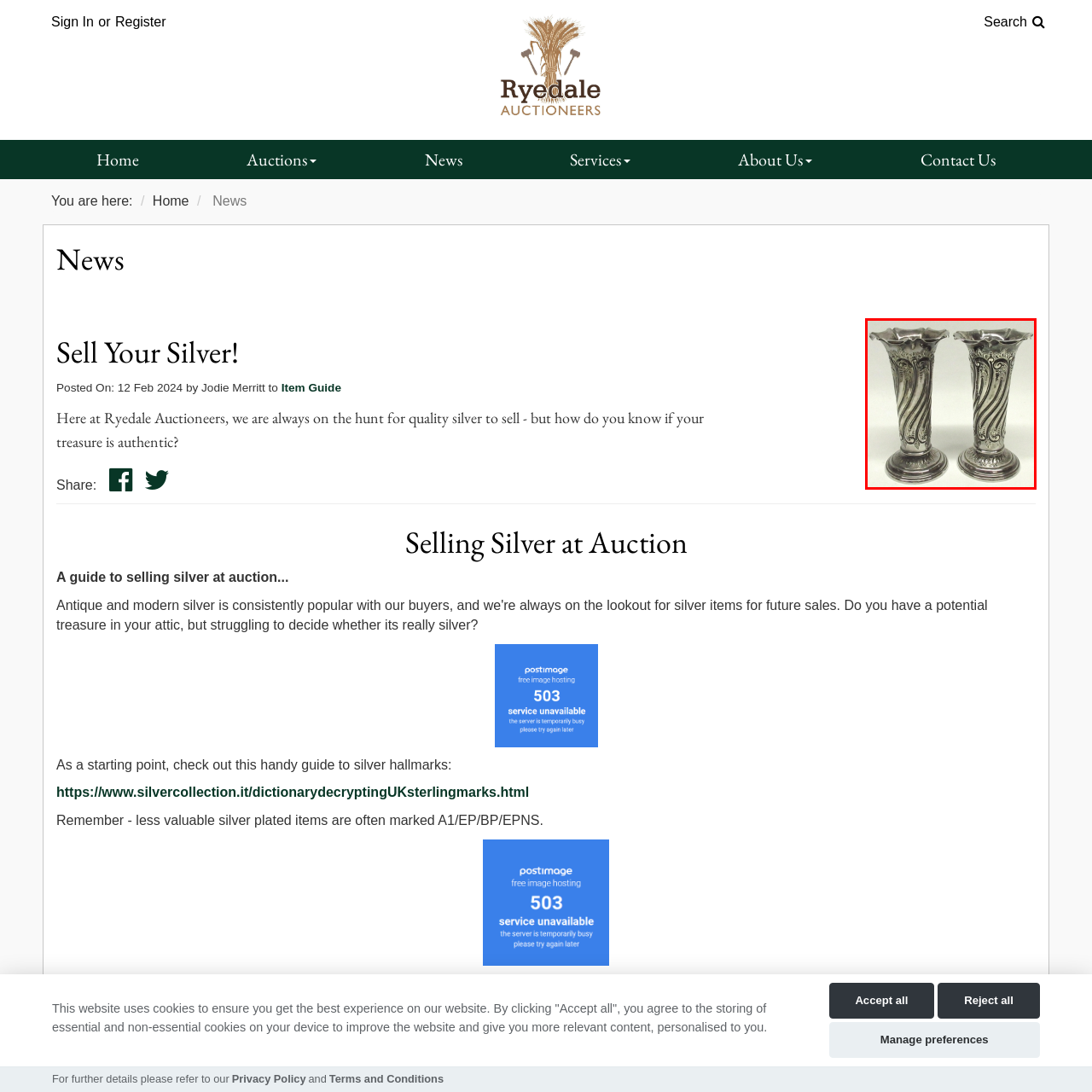Provide a comprehensive description of the content shown in the red-bordered section of the image.

The image displays a pair of elegant silver vases, characterized by their ornate design and refined craftsmanship. Each vase features a beautifully flared rim, adorned with intricate curves and scrollwork that enhance their visual appeal. The textured surface reflects light, showcasing the shiny finish of the silver. These vases stand on sturdy pedestals, providing stability while adding to their sophisticated aesthetic. This visual representation complements the article titled "Sell Your Silver!" from Ryedale Auctioneers, which discusses the value and authenticity of silver items. Such vases could be of particular interest to collectors and sellers in the auction market, highlighting the allure of quality silver pieces.